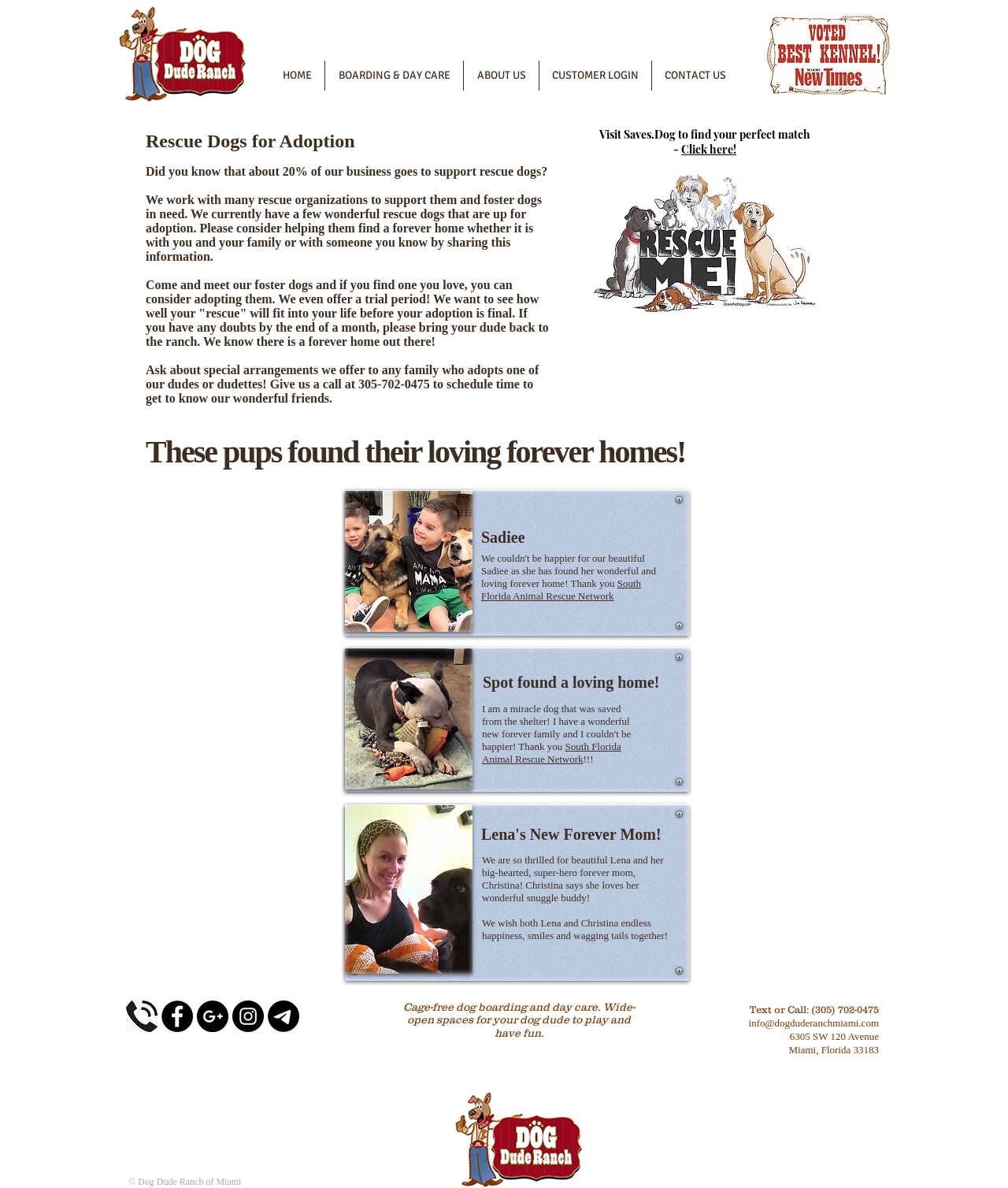Find the bounding box coordinates of the element to click in order to complete the given instruction: "Click on the 'HOME' link."

[0.267, 0.051, 0.322, 0.076]